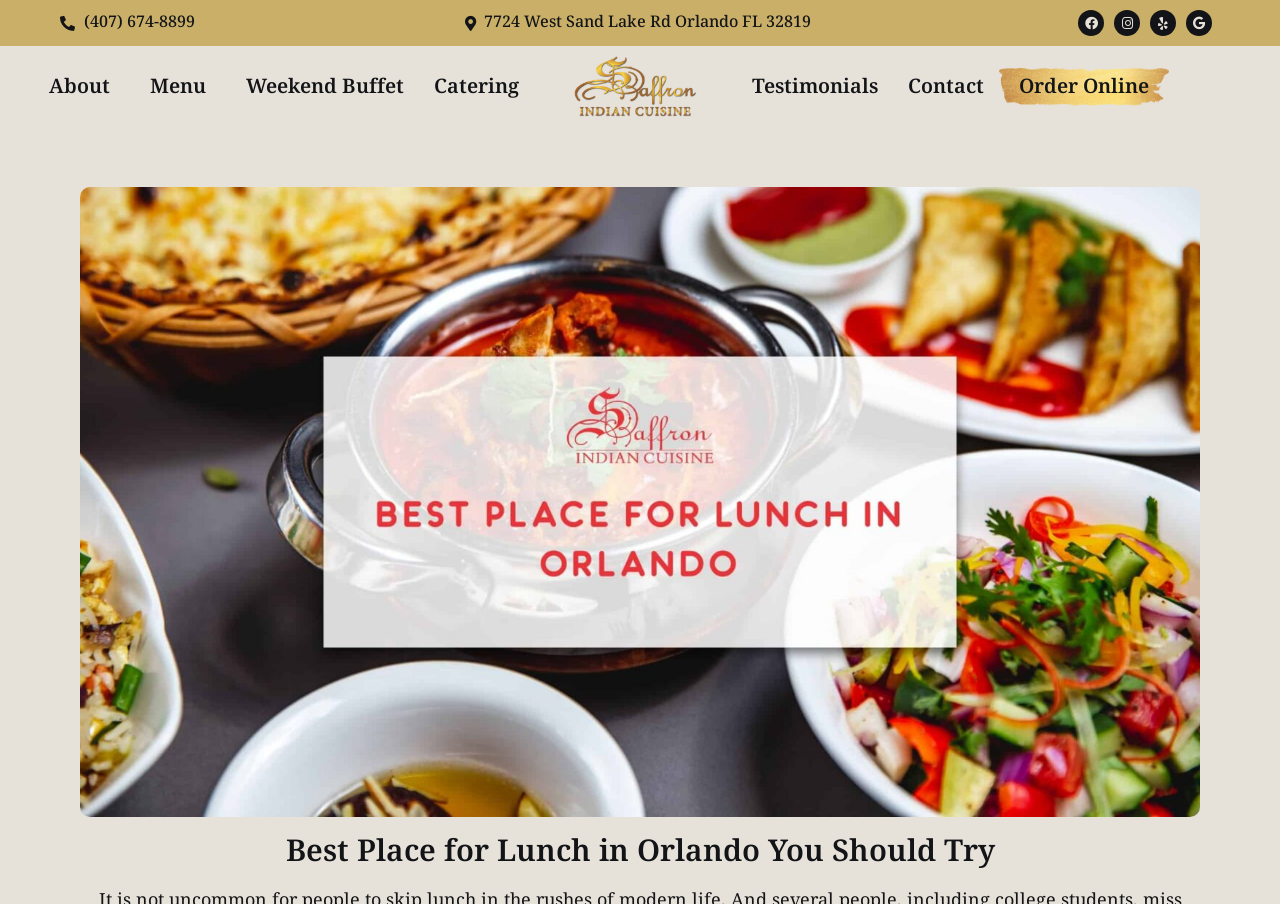Please specify the bounding box coordinates of the clickable region to carry out the following instruction: "Visit Facebook page". The coordinates should be four float numbers between 0 and 1, in the format [left, top, right, bottom].

[0.842, 0.011, 0.863, 0.04]